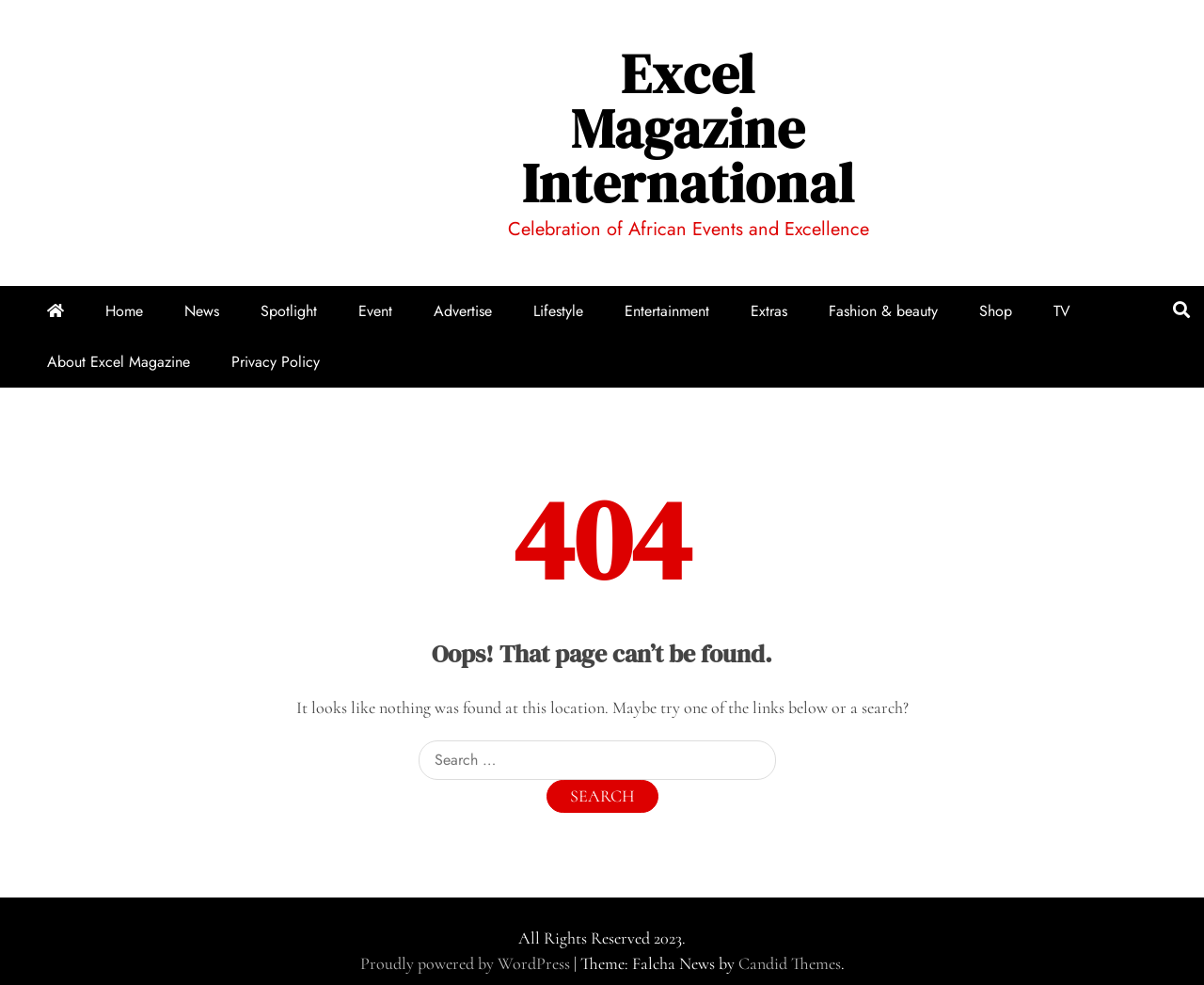Select the bounding box coordinates of the element I need to click to carry out the following instruction: "Search for something".

[0.305, 0.751, 0.695, 0.825]